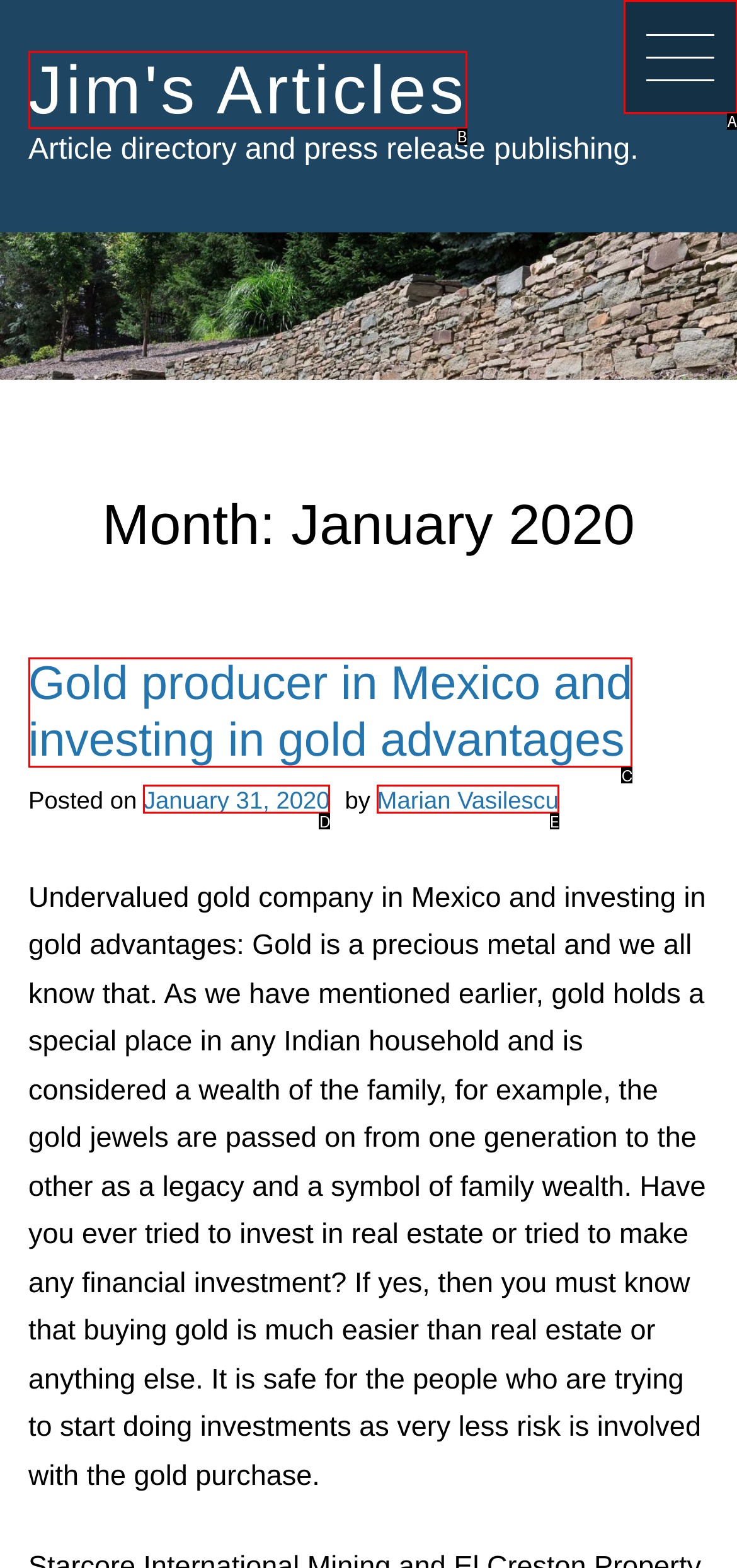Identify the option that corresponds to the description: parent_node: Skip to content 
Provide the letter of the matching option from the available choices directly.

A